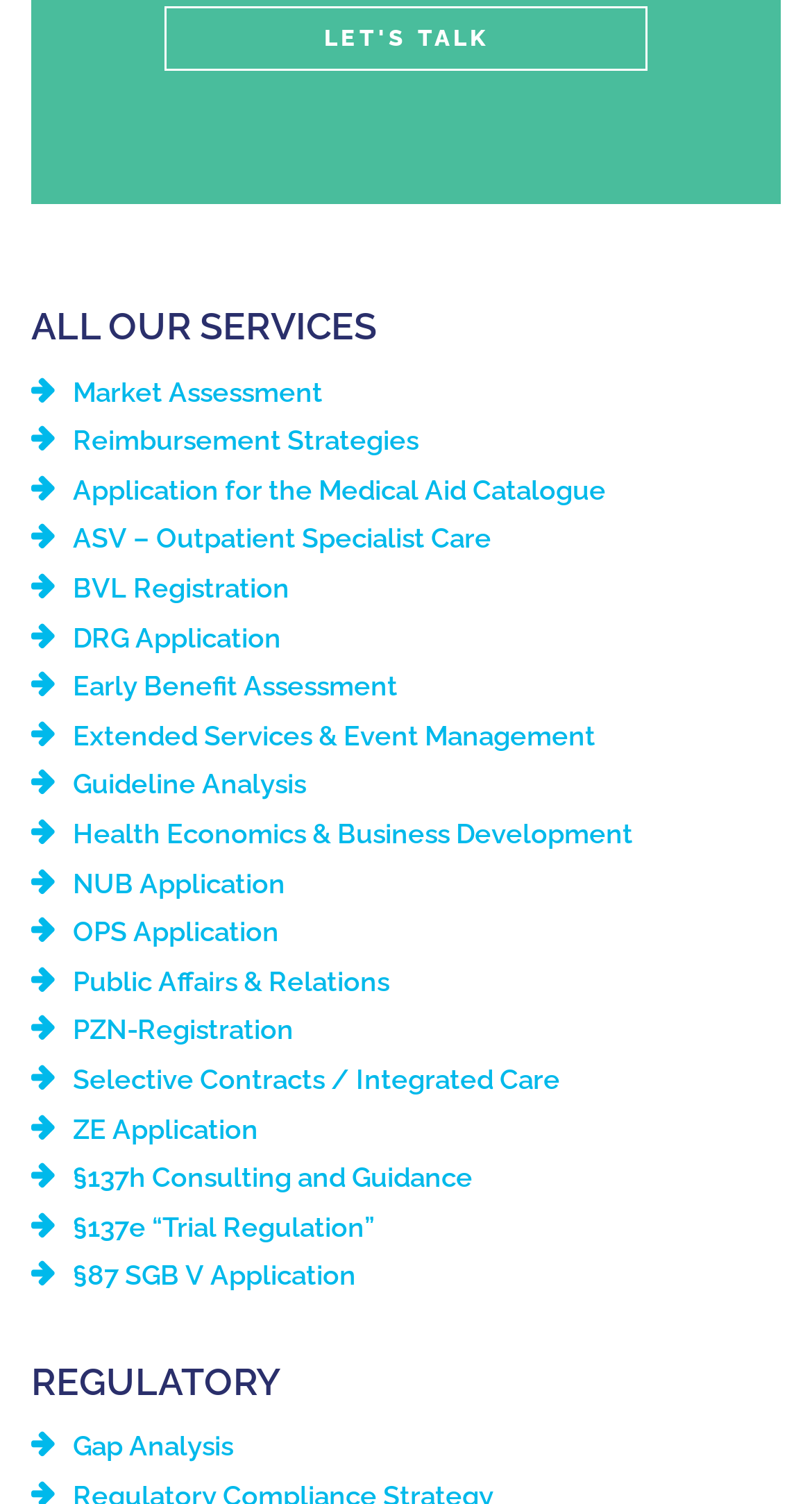Please find the bounding box coordinates of the element that needs to be clicked to perform the following instruction: "Check REGULATORY". The bounding box coordinates should be four float numbers between 0 and 1, represented as [left, top, right, bottom].

[0.038, 0.904, 0.962, 0.934]